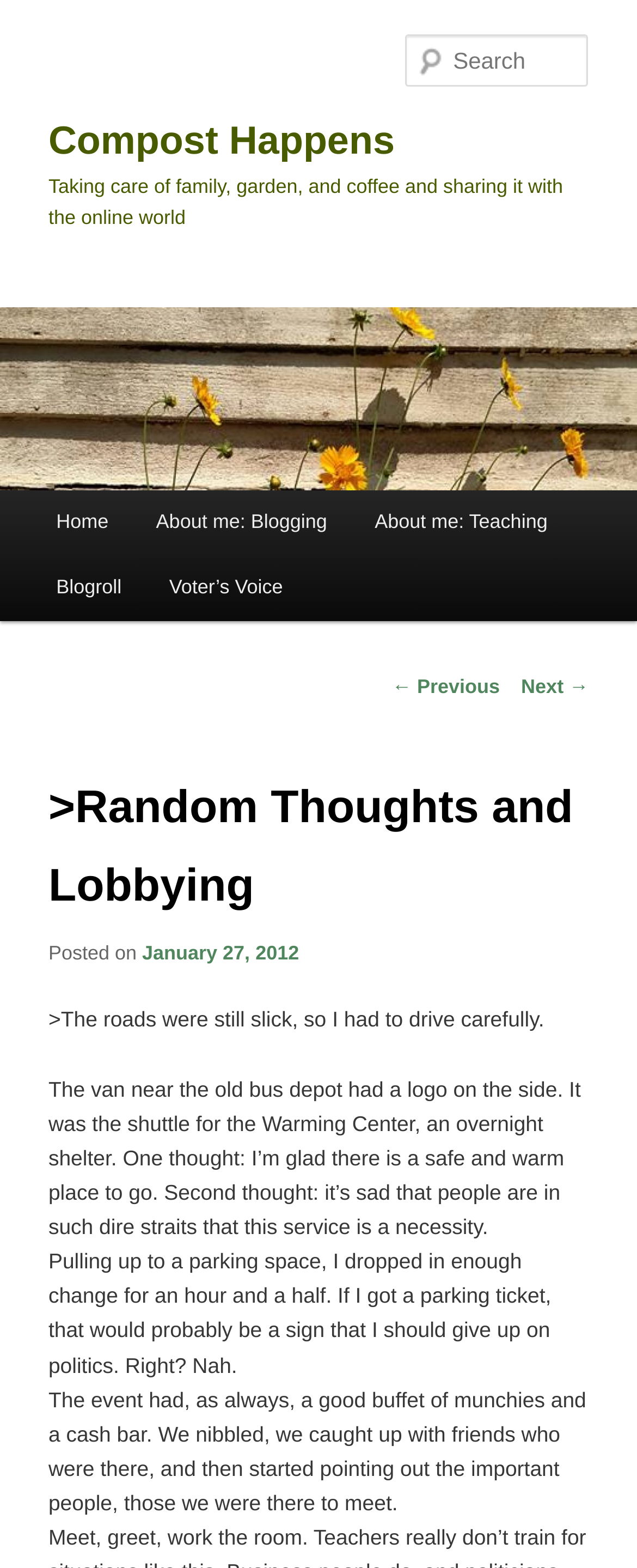What is the name of the blog?
Please provide a comprehensive answer based on the visual information in the image.

The name of the blog can be found in the heading element with the text 'Compost Happens' which is located at the top of the webpage.